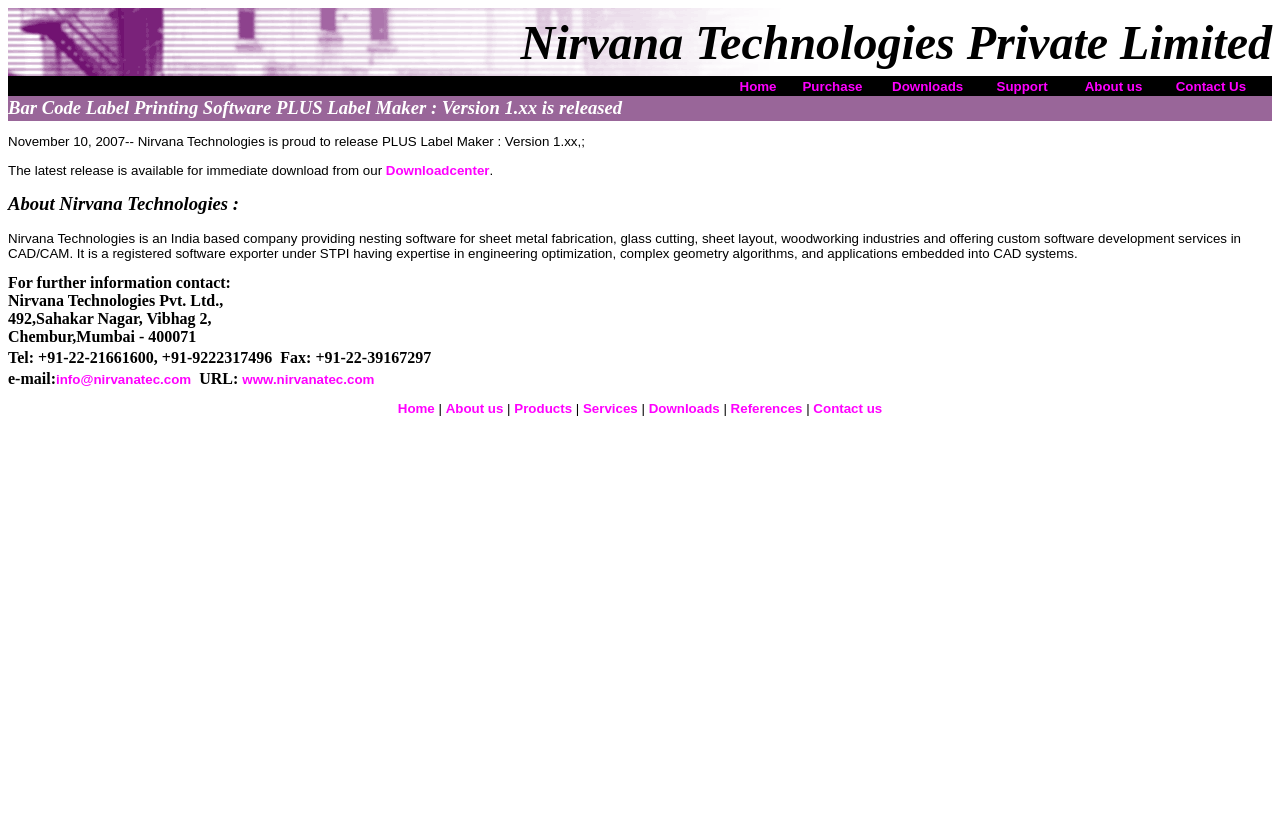What is available for immediate download?
Based on the visual details in the image, please answer the question thoroughly.

According to the text, the latest release of PLUS Label Maker is available for immediate download from the Download center, which is linked from the webpage.